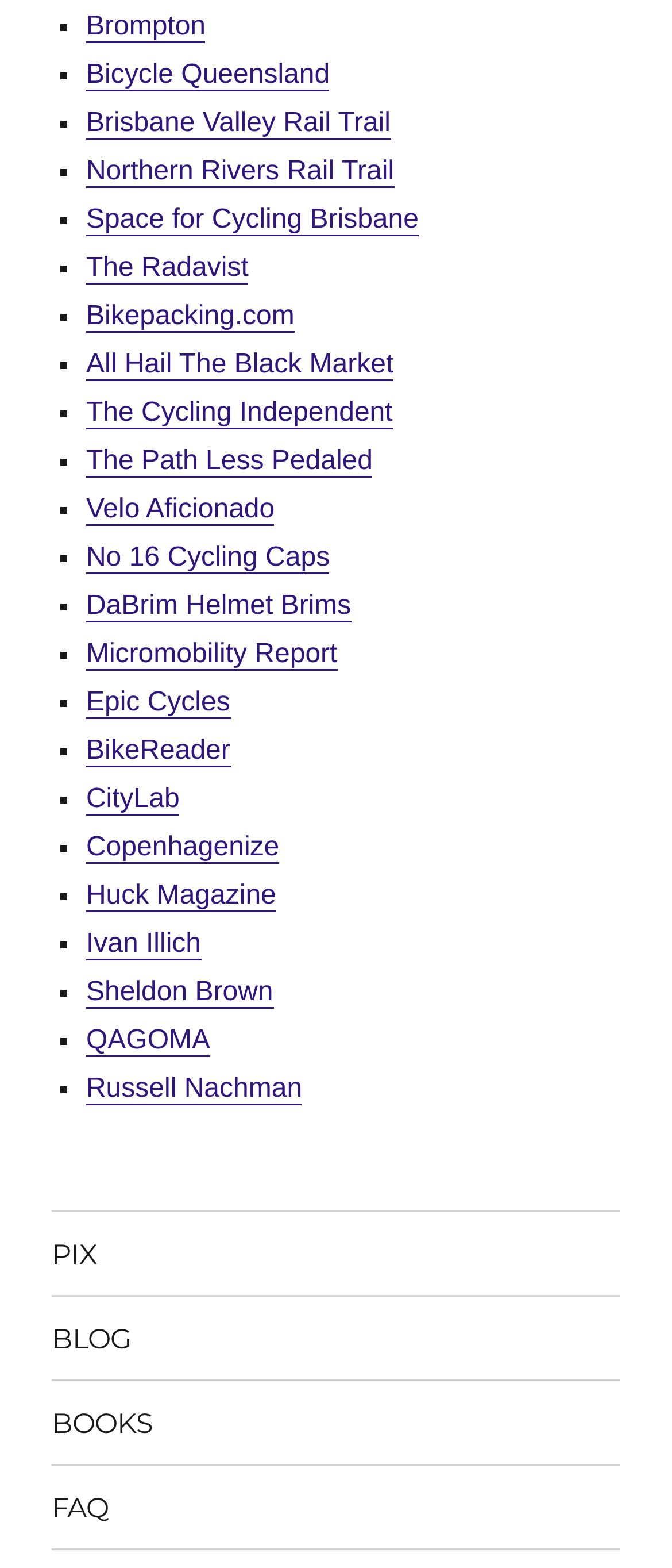Can you find the bounding box coordinates of the area I should click to execute the following instruction: "Explore CityLab"?

[0.128, 0.501, 0.267, 0.519]